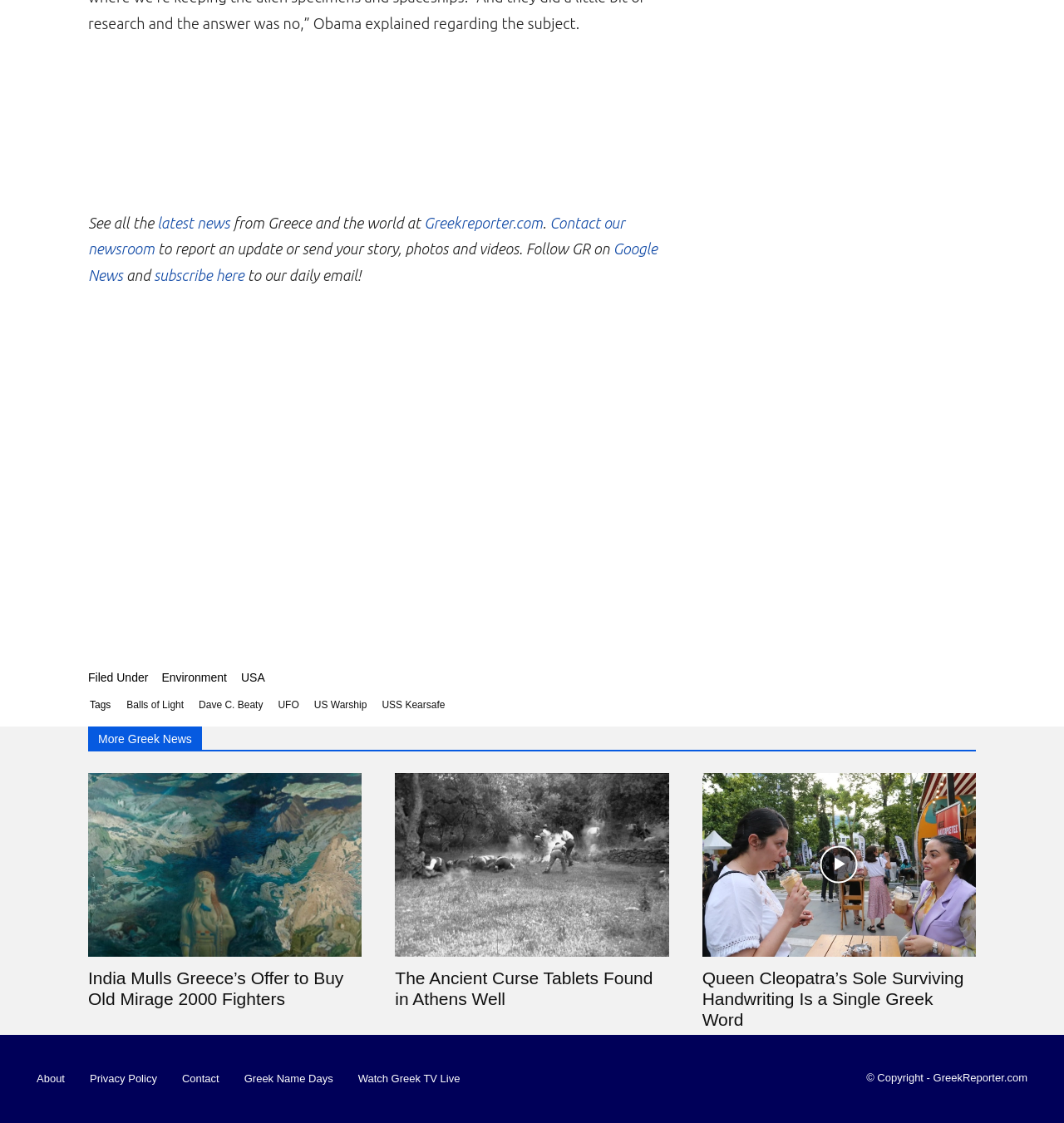Determine the bounding box coordinates of the clickable element to complete this instruction: "Read more about Libra". Provide the coordinates in the format of four float numbers between 0 and 1, [left, top, right, bottom].

[0.238, 0.276, 0.472, 0.387]